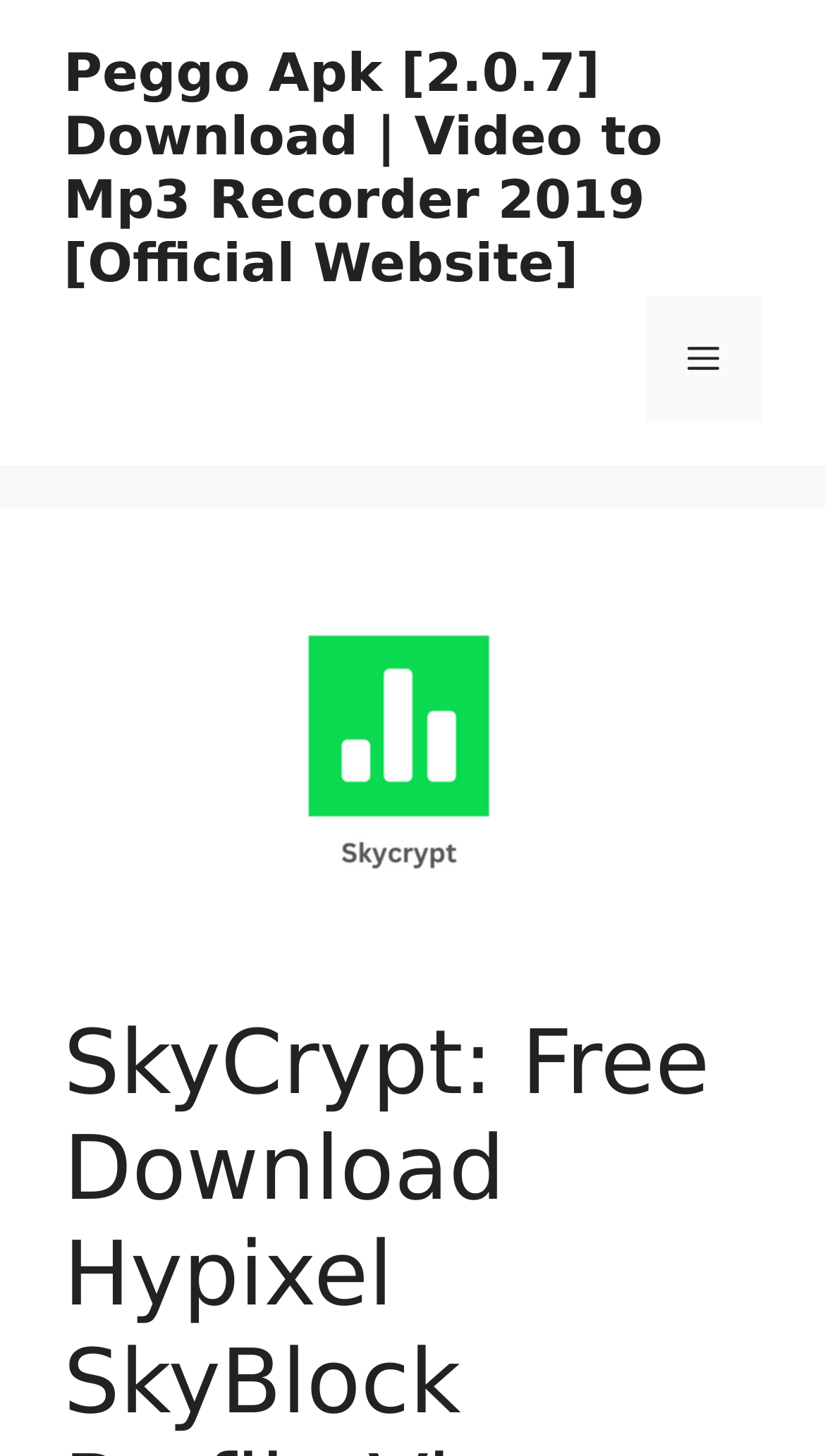Extract the top-level heading from the webpage and provide its text.

SkyCrypt: Free Download Hypixel SkyBlock Profile Viewer 2023